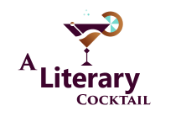What is the tone of the experience suggested by the splashes of liquid?
Refer to the image and provide a one-word or short phrase answer.

Dynamic and refreshing